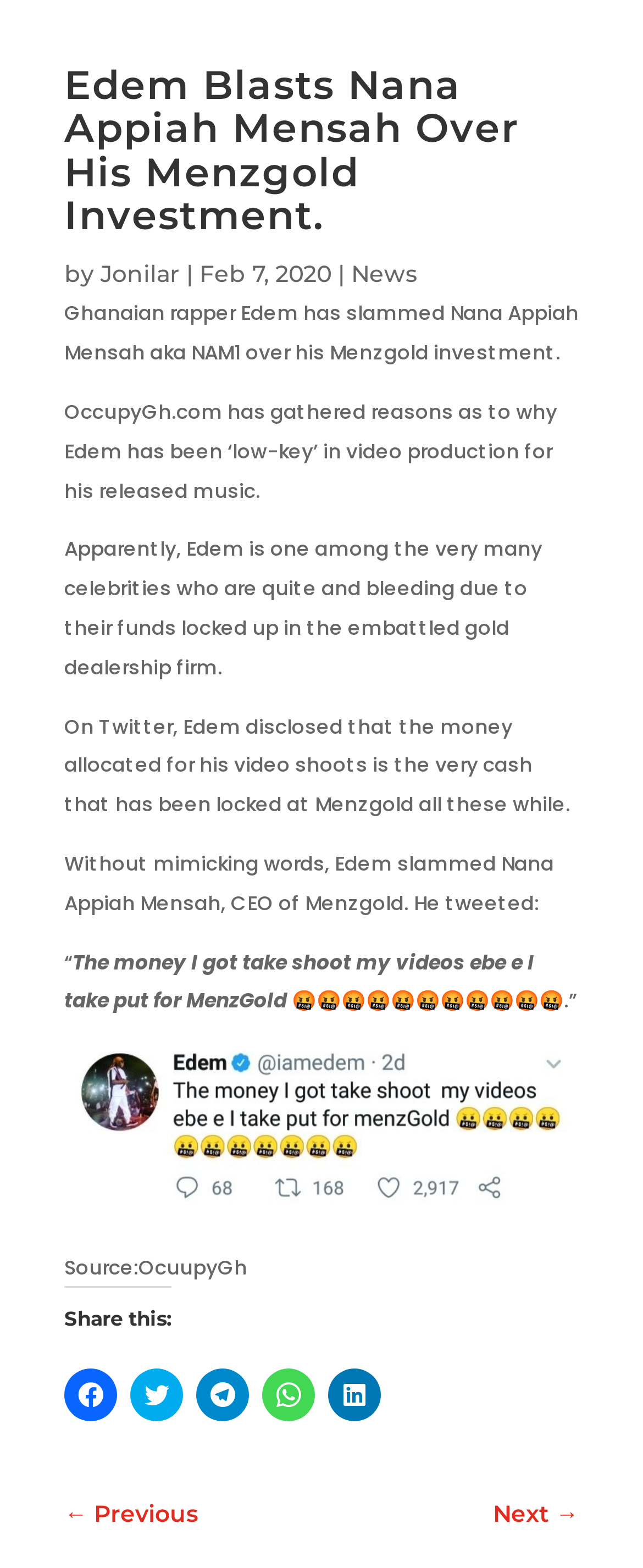Find the bounding box coordinates for the UI element that matches this description: "ismartgate LITE".

None